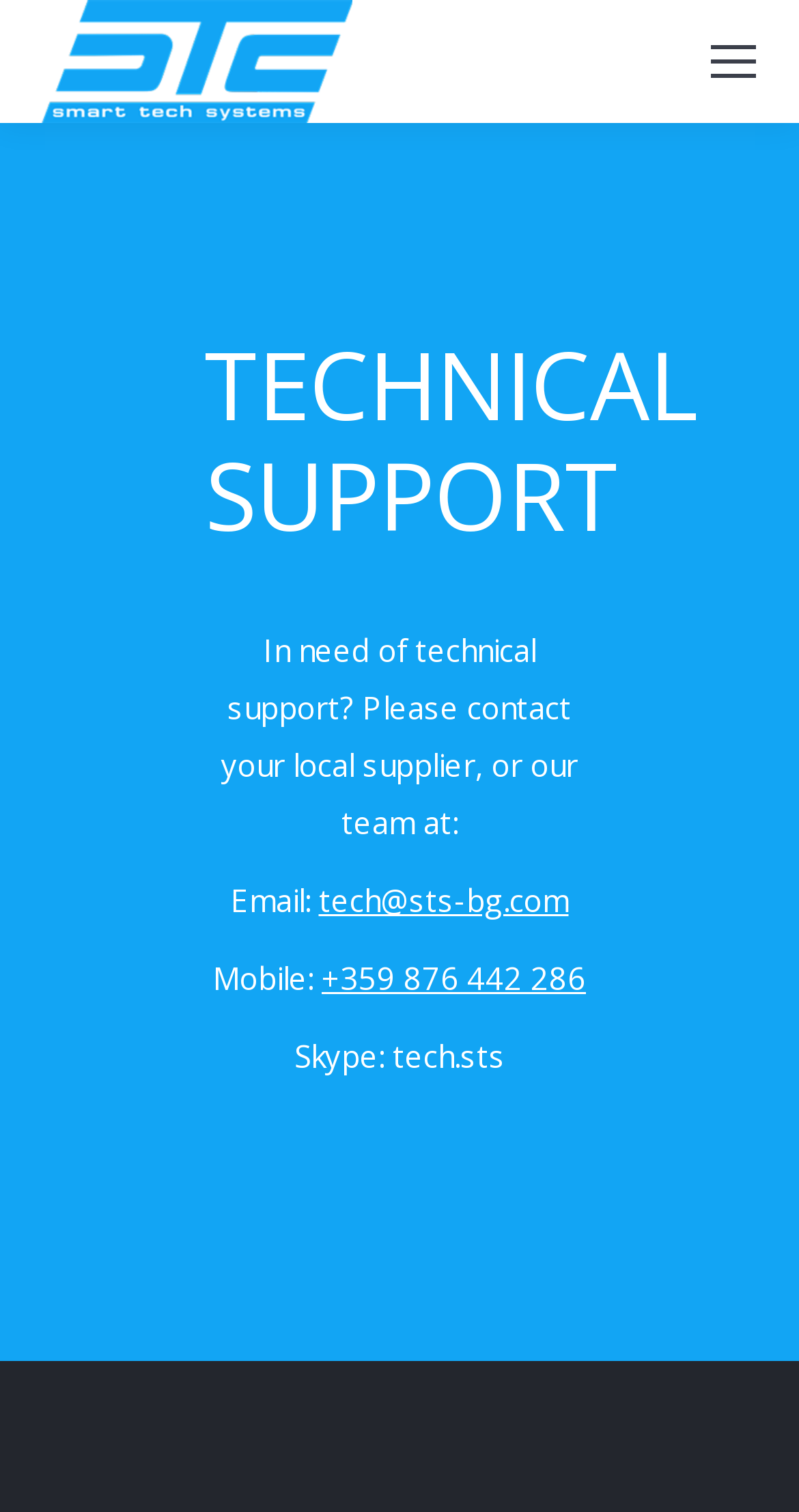Use a single word or phrase to respond to the question:
What is the email address for technical support?

tech@sts-bg.com